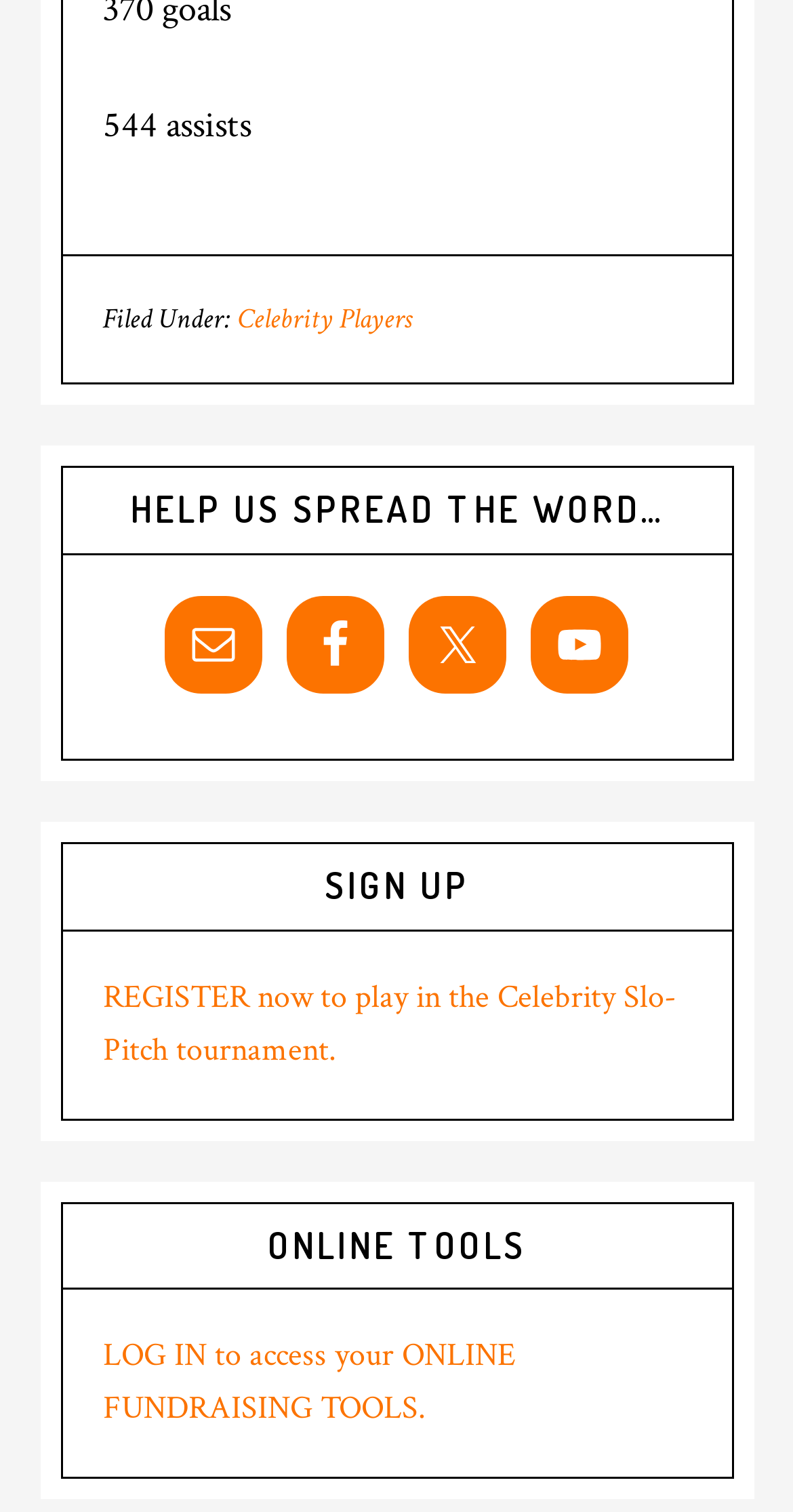Ascertain the bounding box coordinates for the UI element detailed here: "Email". The coordinates should be provided as [left, top, right, bottom] with each value being a float between 0 and 1.

[0.208, 0.394, 0.331, 0.459]